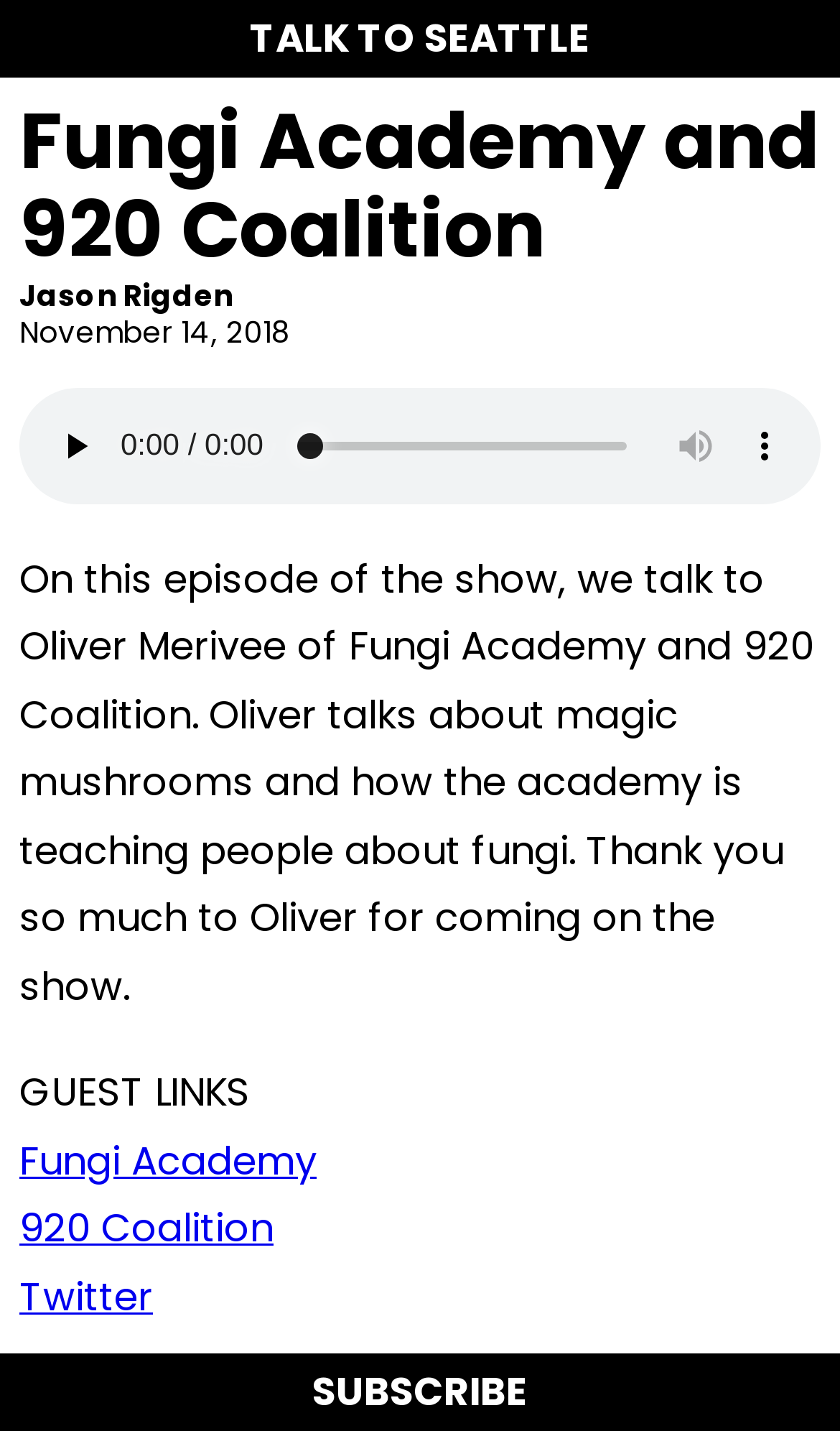Locate and generate the text content of the webpage's heading.

Fungi Academy and 920 Coalition